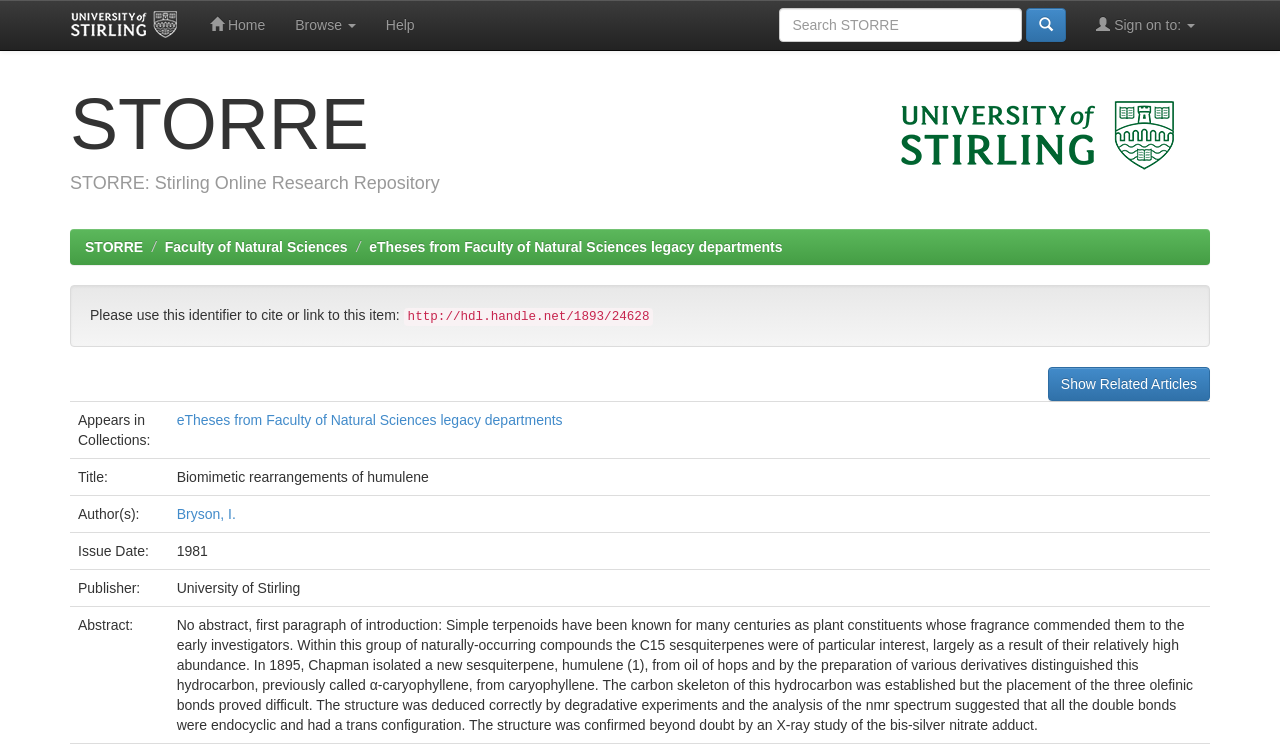Locate the bounding box coordinates of the clickable area needed to fulfill the instruction: "Browse the repository".

[0.219, 0.0, 0.29, 0.066]